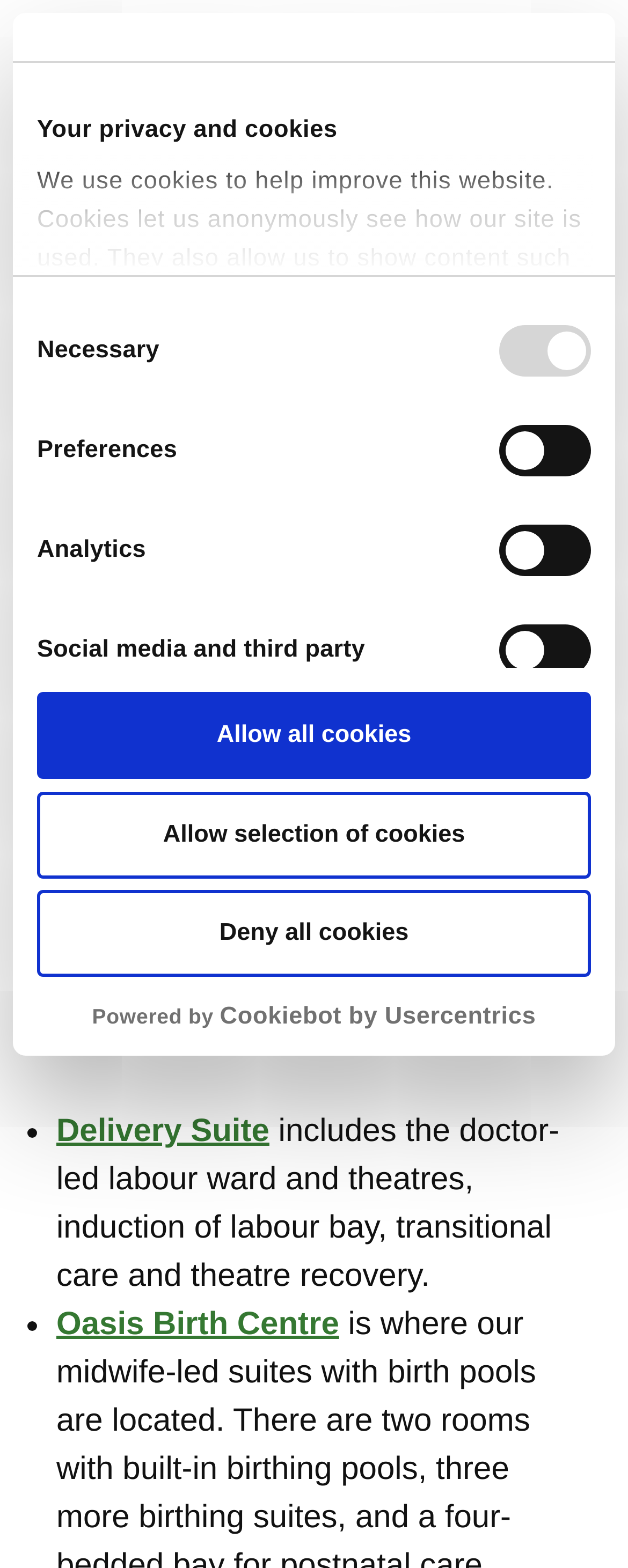Please answer the following question using a single word or phrase: 
What is the purpose of the 'Consent' tabpanel?

To manage cookie settings